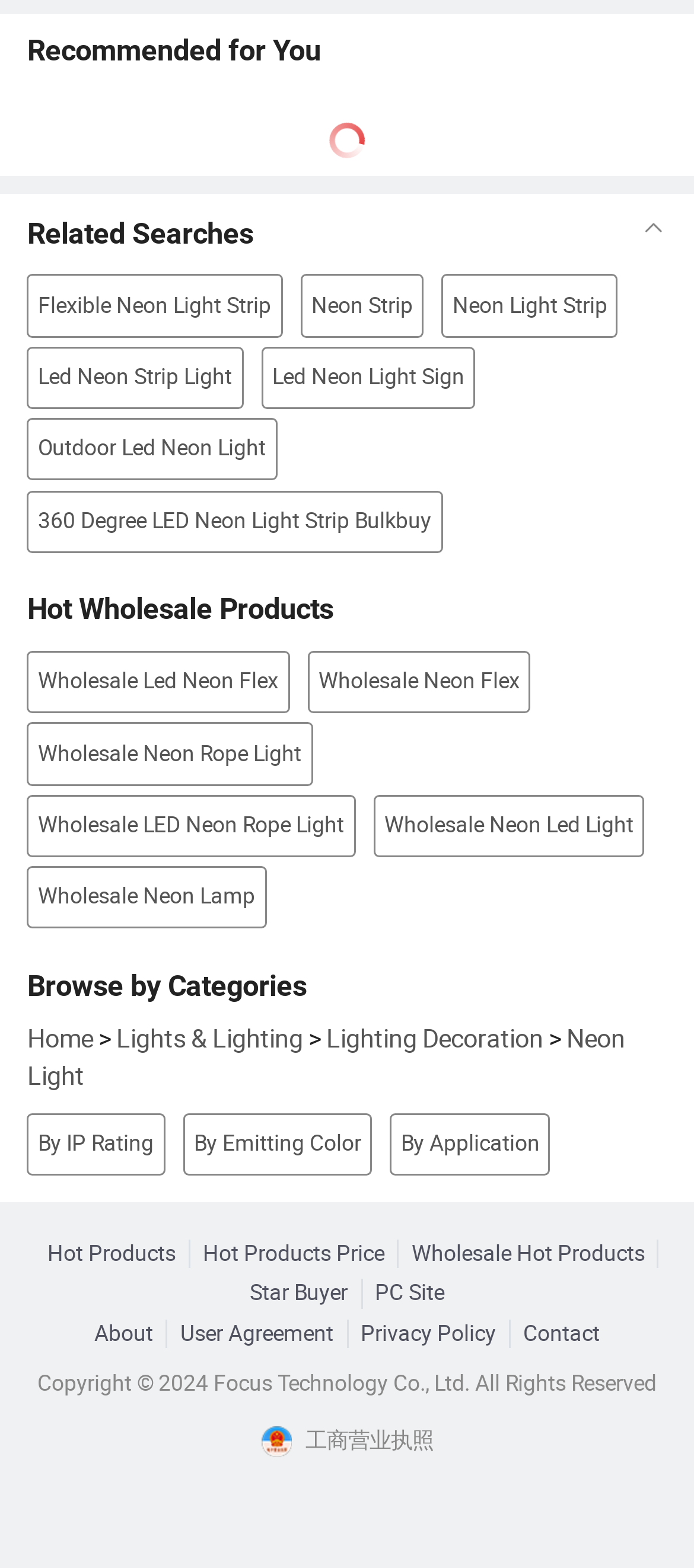Please specify the bounding box coordinates of the clickable section necessary to execute the following command: "View the 'Installation Instructions'".

[0.065, 0.602, 0.445, 0.624]